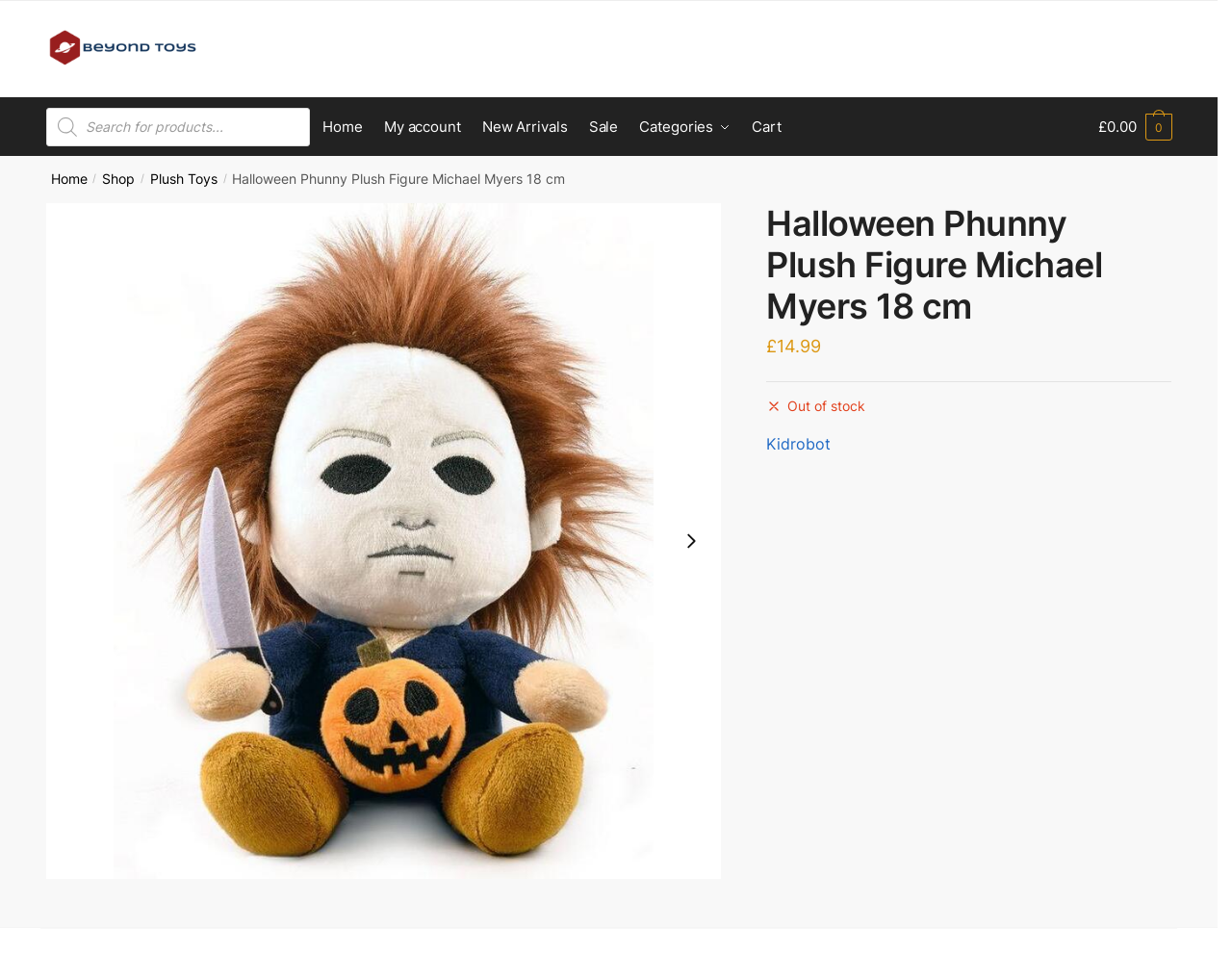Provide an in-depth caption for the contents of the webpage.

This webpage appears to be a product page for a plush toy, specifically a Halloween Phunny Plush Figure of Michael Myers, 18 cm in size. At the top left corner, there is a logo and a link to "Beyond Toys". Next to it, there is a primary navigation menu with links to "Home", "My account", "New Arrivals", "Sale", "Categories", and "Cart". 

On the top right corner, there is a search bar with a magnifying glass icon and a placeholder text "Products search". Below the navigation menu, there is a breadcrumb navigation menu showing the product's category hierarchy, with links to "Home", "Shop", and "Plush Toys". 

The product's title, "Halloween Phunny Plush Figure Michael Myers 18 cm", is displayed prominently in the middle of the page. Below the title, there is a large image of the product, with a link to zoom in on the image. 

The product's price, £14.99, is displayed on the right side of the page, along with a notice that the item is out of stock. There is also a link to the manufacturer, Kidrobot, below the price.